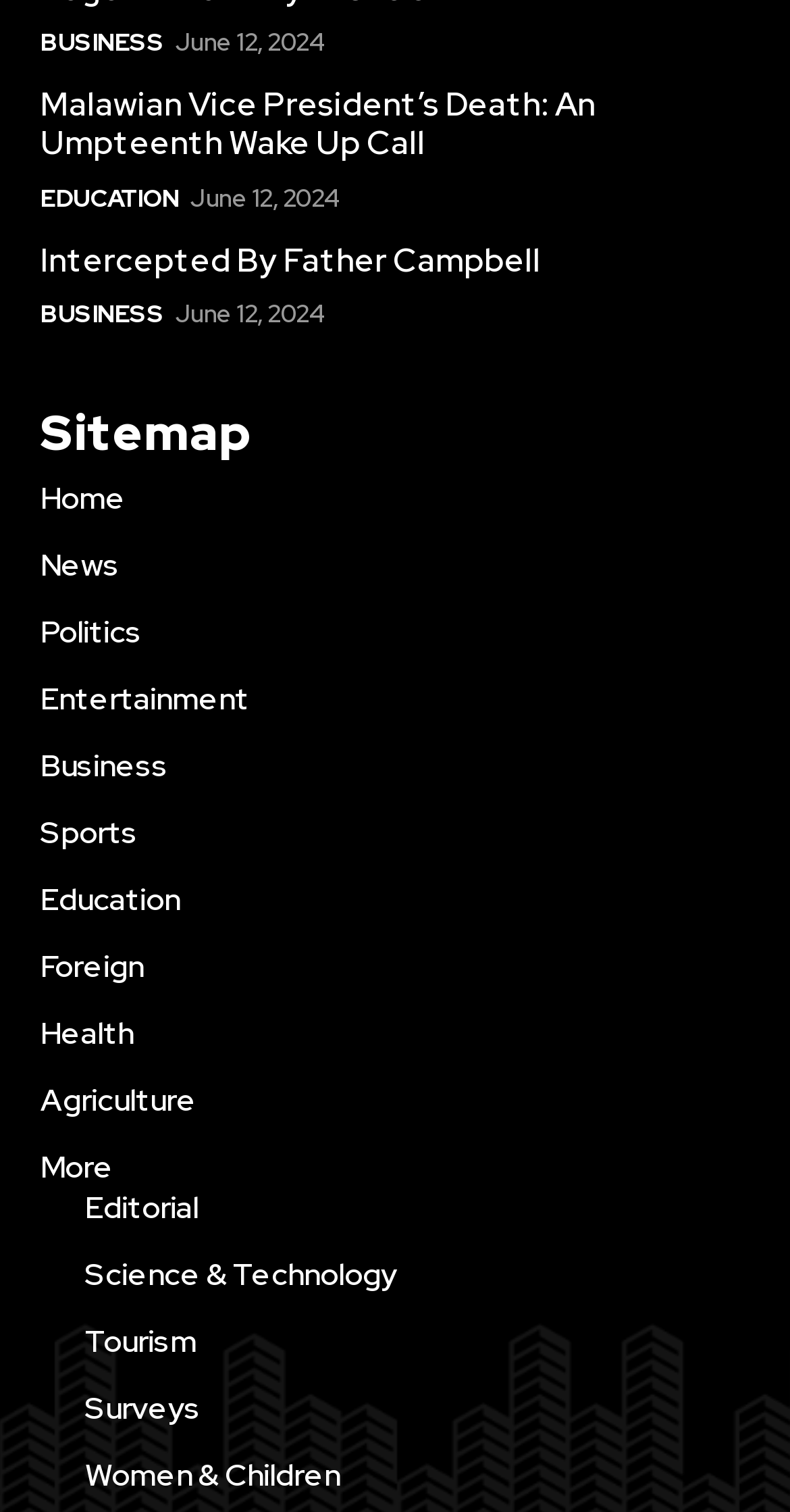Could you specify the bounding box coordinates for the clickable section to complete the following instruction: "Click on BUSINESS"?

[0.051, 0.016, 0.208, 0.041]